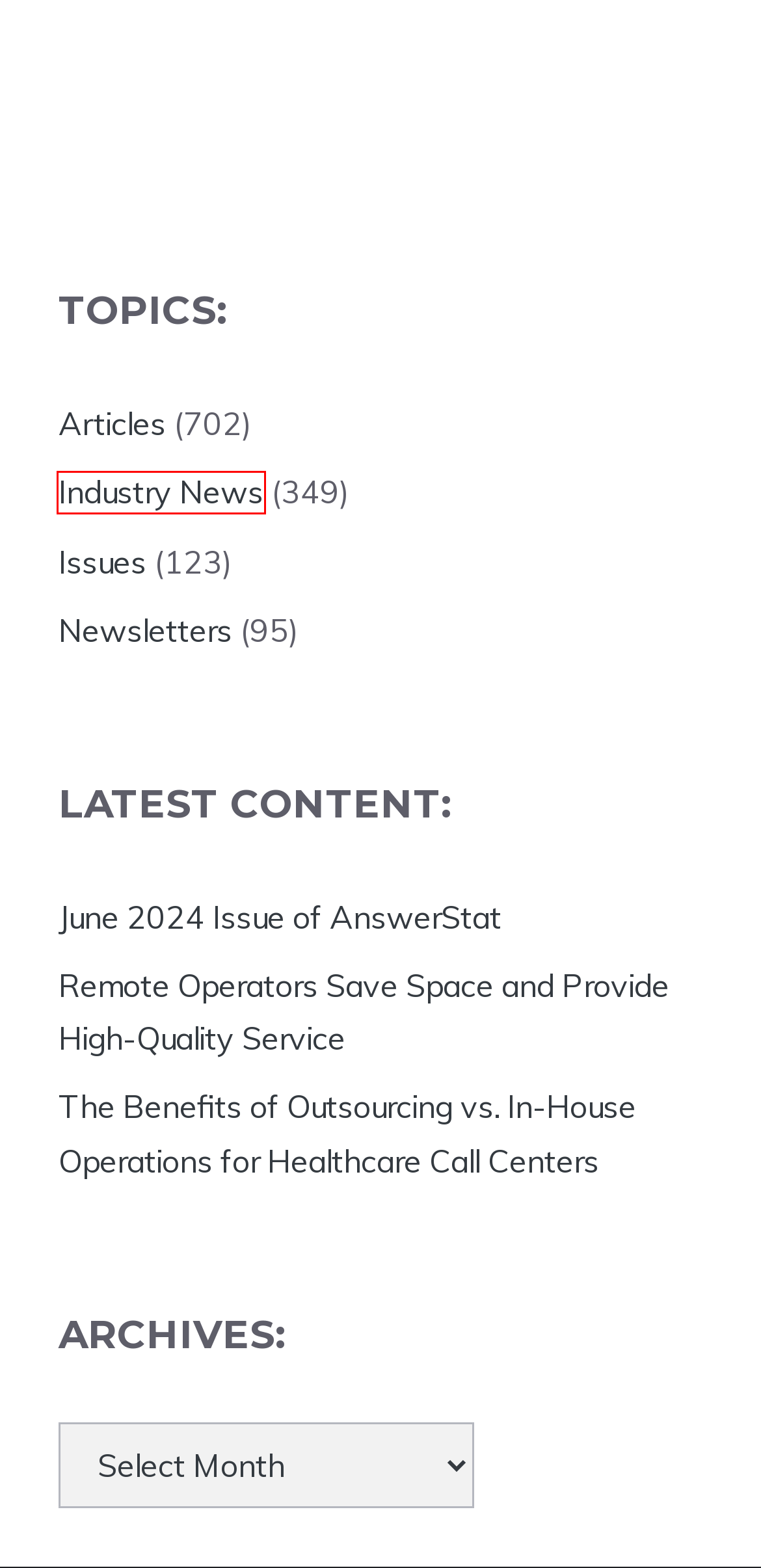You are given a screenshot of a webpage with a red rectangle bounding box around a UI element. Select the webpage description that best matches the new webpage after clicking the element in the bounding box. Here are the candidates:
A. Issues Archives - AnswerStat
B. AnswerStat: Jun/Jul 2006 Issue
C. Medical Call Center News: issue listings - AnswerStat
D. Remote Operators Save Space and Provide High-Quality Service
E. PatientCount - Online Customer Feedback Tools
F. Marketing Agency and Strategy Practice | Small Business LIFT
G. Industry News Archives - AnswerStat
H. The Benefits of Outsourcing vs. In-House Operations for Healthcare Call Centers

G